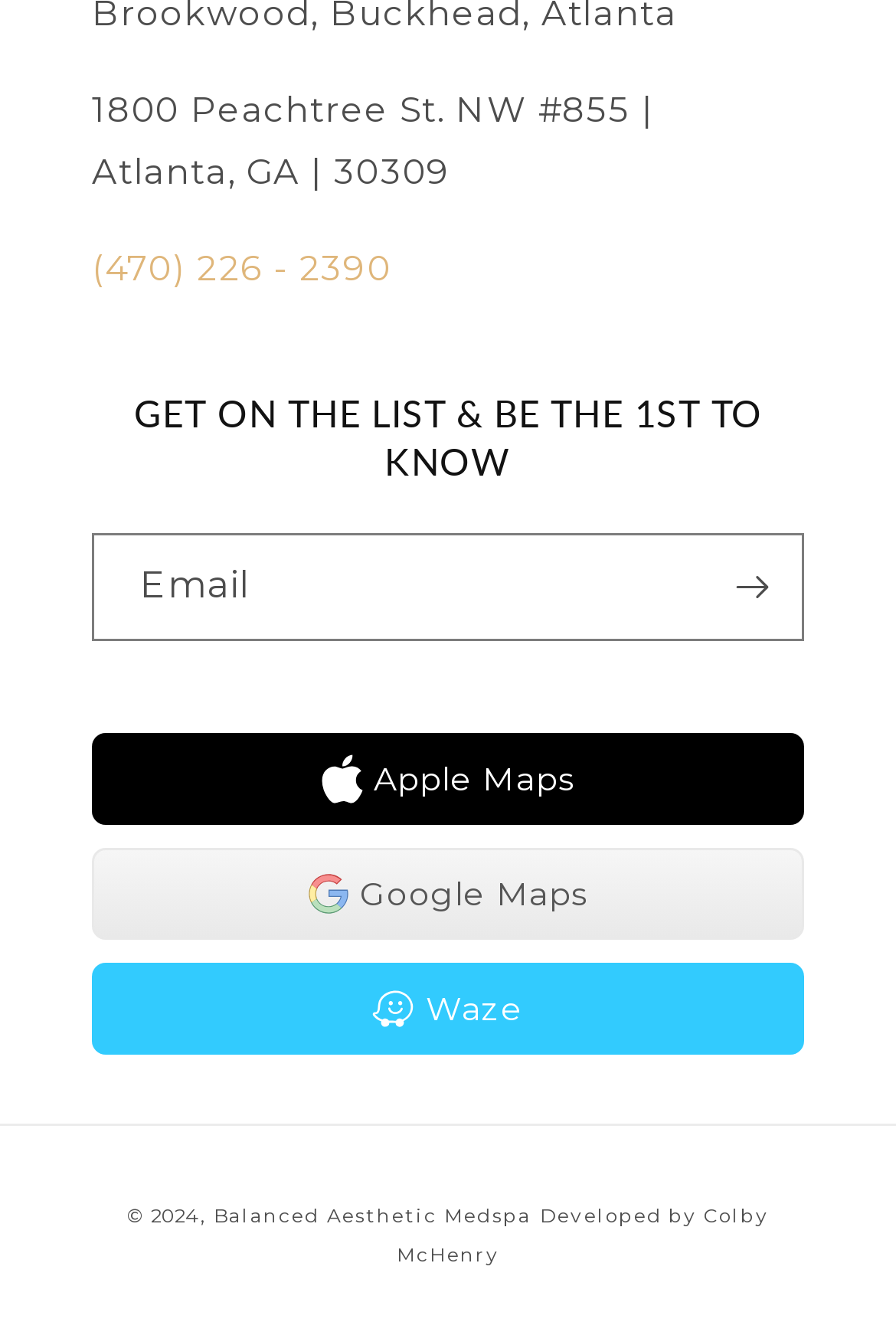Determine the bounding box for the described UI element: "parent_node: Email aria-label="Subscribe" name="commit"".

[0.782, 0.399, 0.895, 0.48]